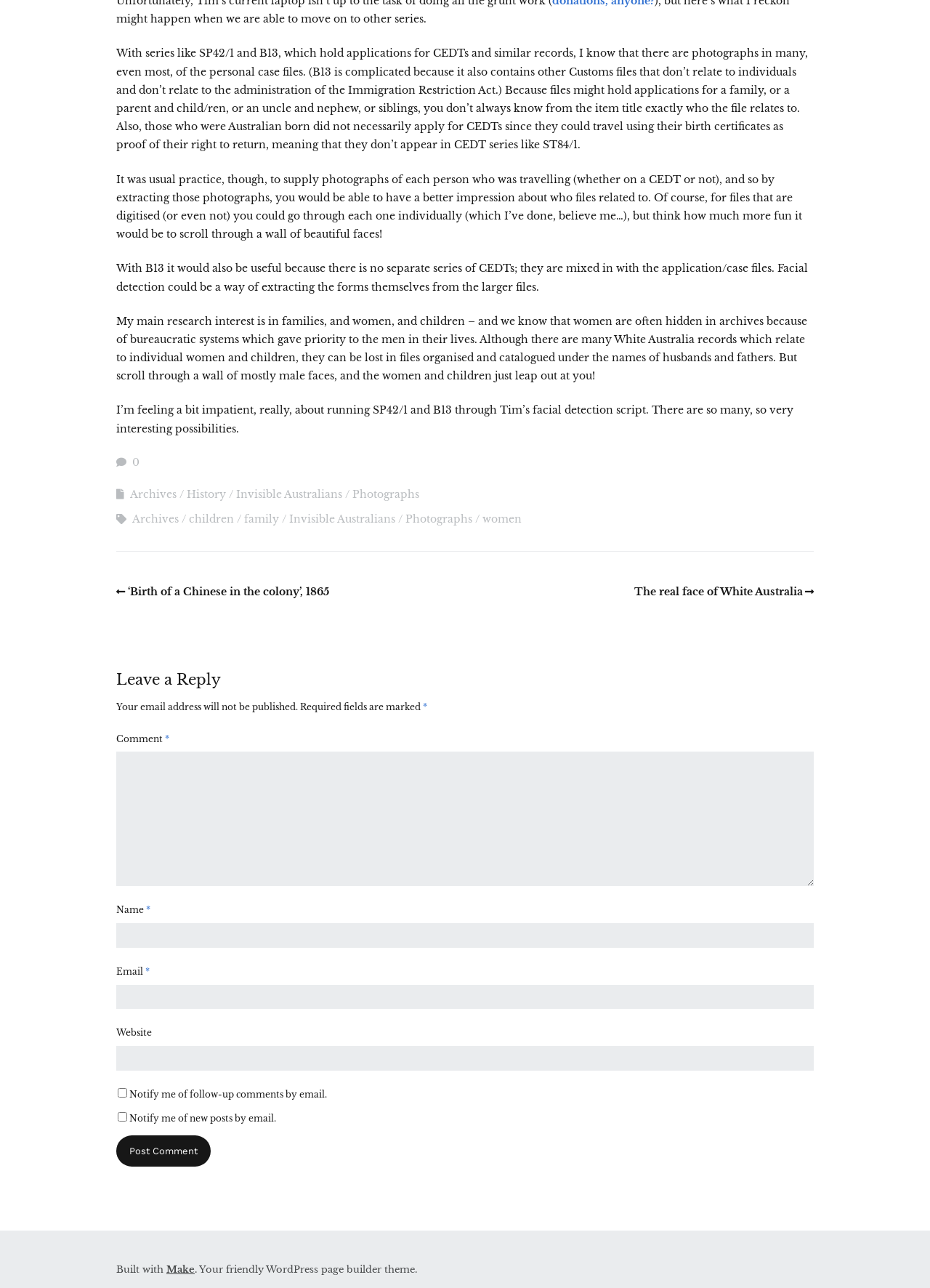Bounding box coordinates must be specified in the format (top-left x, top-left y, bottom-right x, bottom-right y). All values should be floating point numbers between 0 and 1. What are the bounding box coordinates of the UI element described as: Invisible Australians

[0.254, 0.379, 0.368, 0.389]